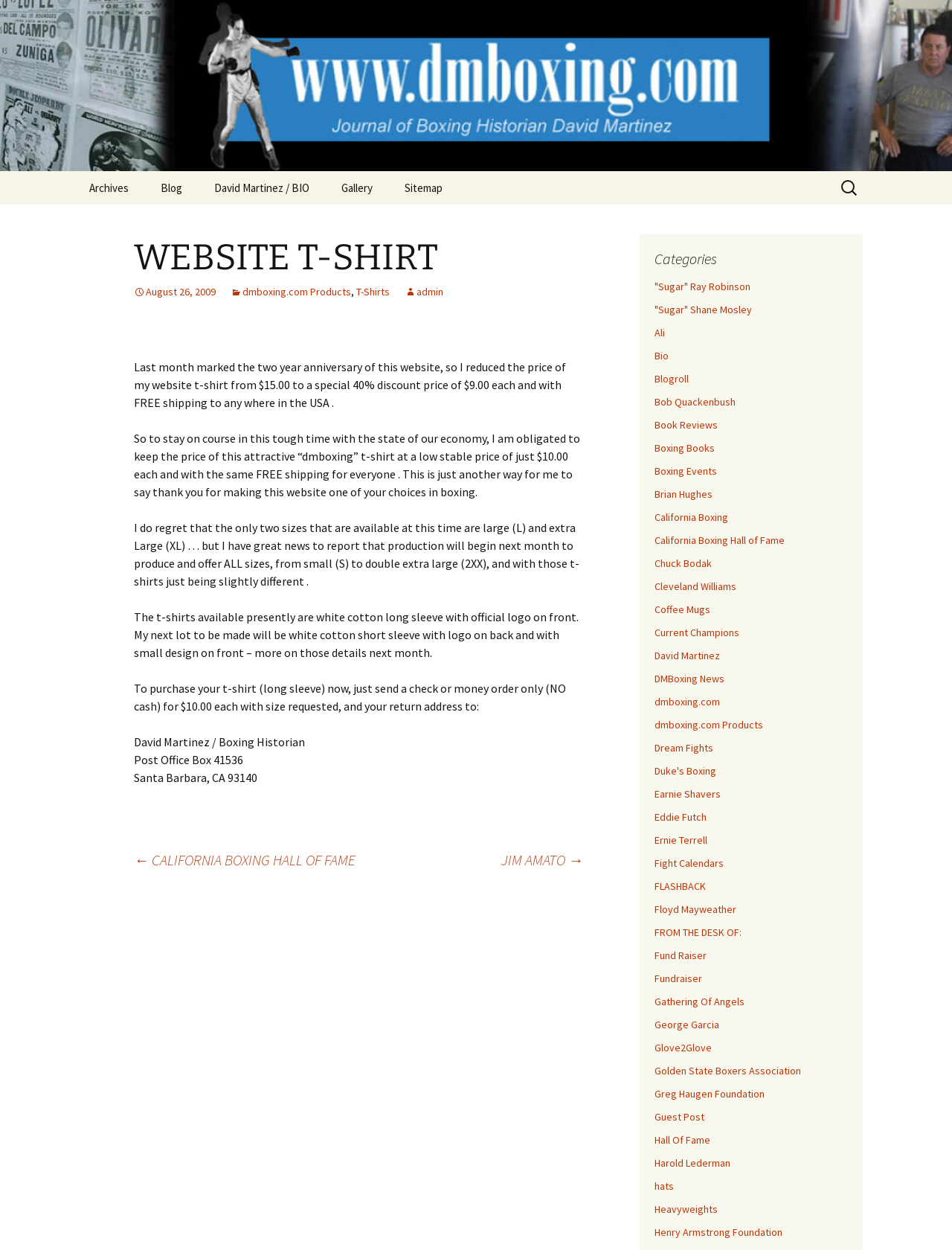Locate the bounding box coordinates of the clickable area to execute the instruction: "Search for something". Provide the coordinates as four float numbers between 0 and 1, represented as [left, top, right, bottom].

[0.88, 0.138, 0.906, 0.163]